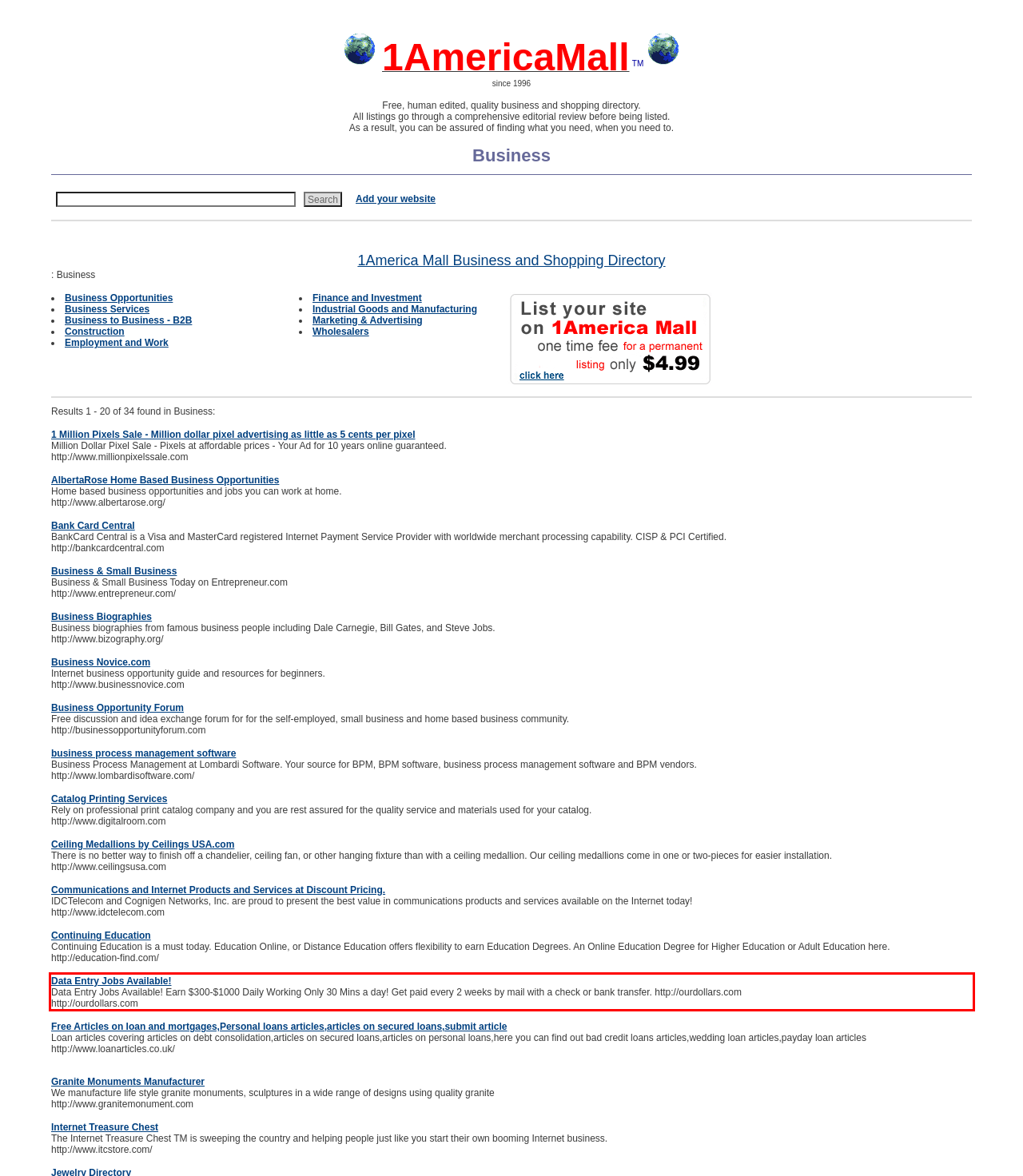The screenshot you have been given contains a UI element surrounded by a red rectangle. Use OCR to read and extract the text inside this red rectangle.

Data Entry Jobs Available! Data Entry Jobs Available! Earn $300-$1000 Daily Working Only 30 Mins a day! Get paid every 2 weeks by mail with a check or bank transfer. http://ourdollars.com http://ourdollars.com